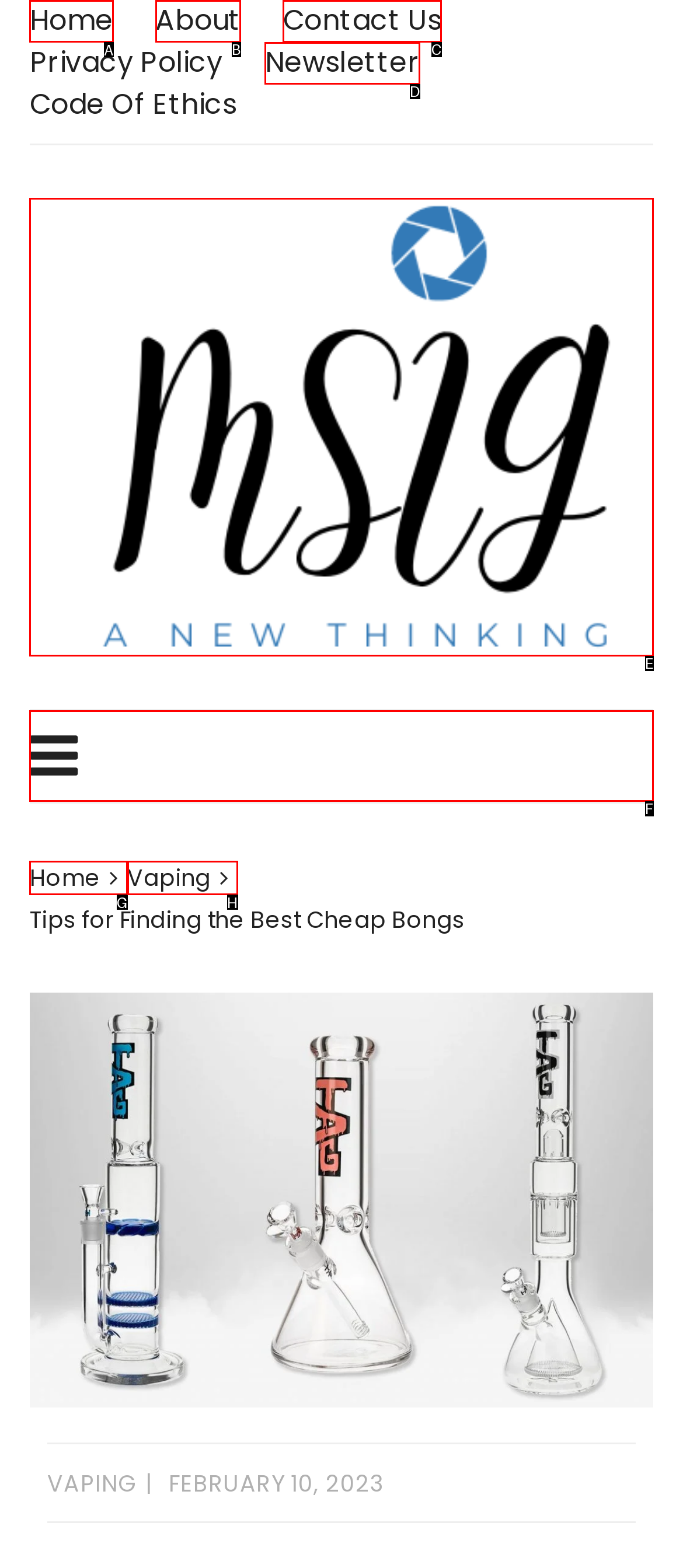Identify which lettered option to click to carry out the task: Click on the 'Theatre' link. Provide the letter as your answer.

None